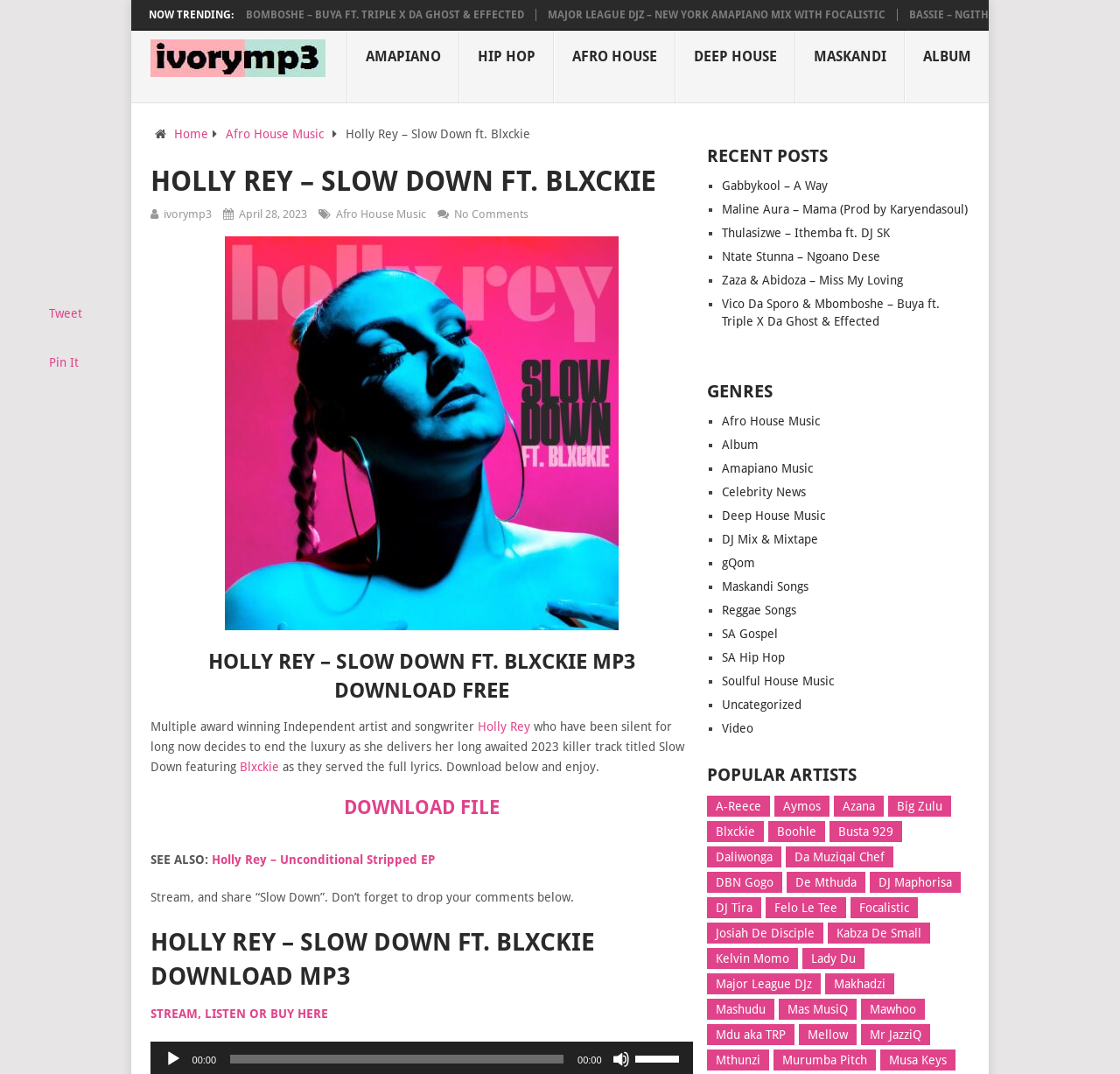Generate a thorough caption detailing the webpage content.

This webpage is about a music artist, Holly Rey, and her new song "Slow Down" featuring Blxckie. At the top, there is a heading "NOW TRENDING" with three links to other trending songs. Below that, there is a heading "ivoryMP3" with a link to the website and an image of the logo.

On the left side, there are several links to different music genres, including Amapiano, Hip Hop, Afro House, and more. There is also a link to the "Home" page and a link to "Afro House Music".

The main content of the page is about Holly Rey's new song. There is a heading "HOLLY REY – SLOW DOWN FT. BLXCKIE" with a link to the song and an image of the song cover. Below that, there is a brief description of the song and the artist, including the release date. There are also links to download the song and to stream or buy it.

On the right side, there is a section "RECENT POSTS" with several links to other recent music posts. Below that, there is a section "GENRES" with links to different music genres.

At the bottom of the page, there are social media links to share the song on Twitter and Pinterest. There is also a music player with a play button, a time slider, and a volume slider.